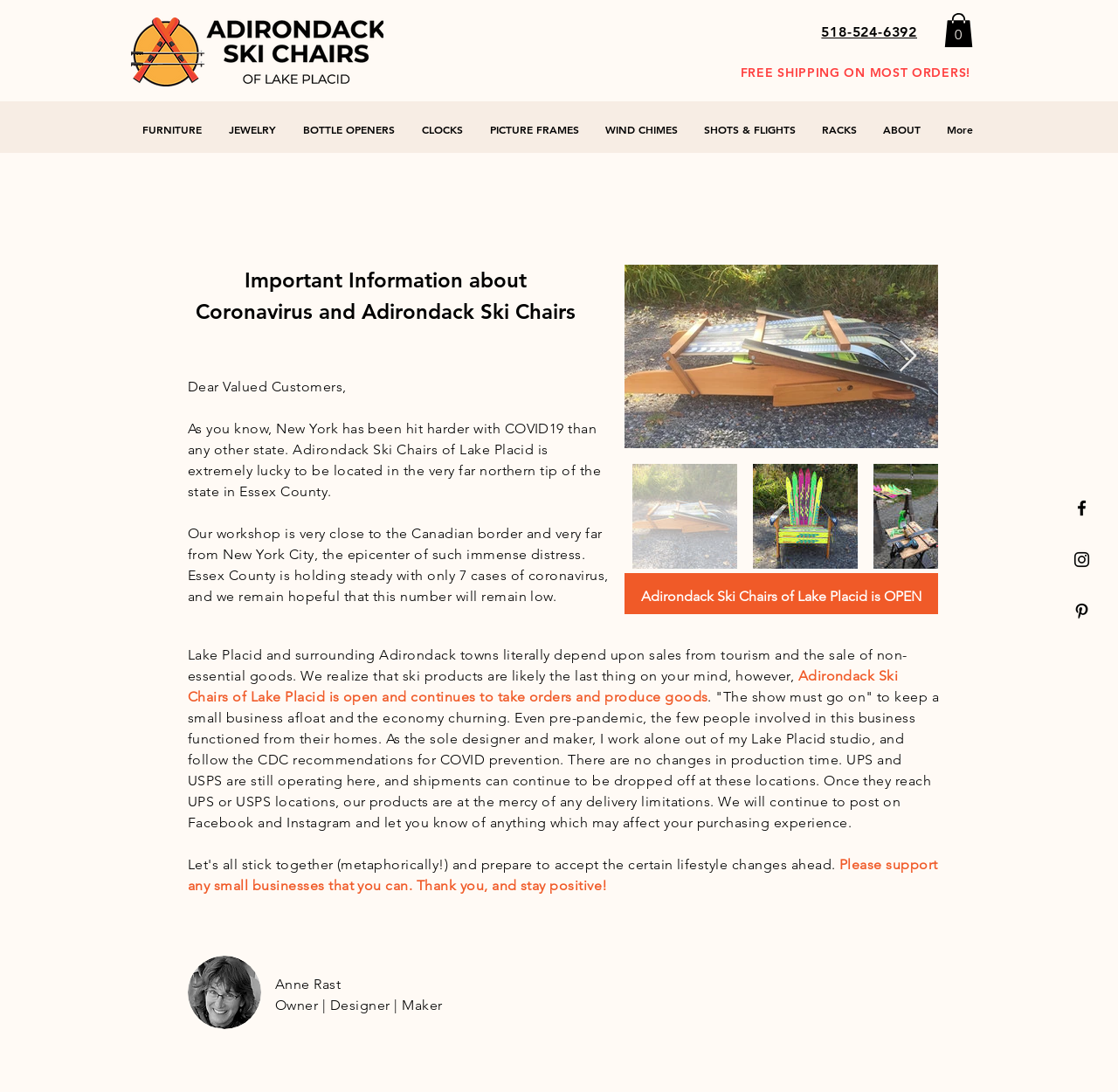What is the name of the owner and designer of Adirondack Ski Chairs?
Using the information from the image, give a concise answer in one word or a short phrase.

Anne Rast